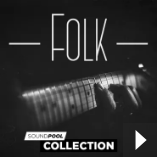Give an in-depth description of what is happening in the image.

The image features a promotional graphic for the "Folk Collection" by MAGIX, presented in a black-and-white aesthetic. The word "FOLK" is prominently displayed in a bold, stylized font, suggesting a focus on the genre's musical richness. A close-up of a hand playing guitar strings can be seen, emphasizing the instrumental elements that define folk music. Below the title, the label "SOUNDPOOL COLLECTION" indicates that this collection comprises a variety of music samples, ideal for musicians and producers. Accompanying the graphic is a play button, suggesting an interactive element that allows users to explore the collection further.